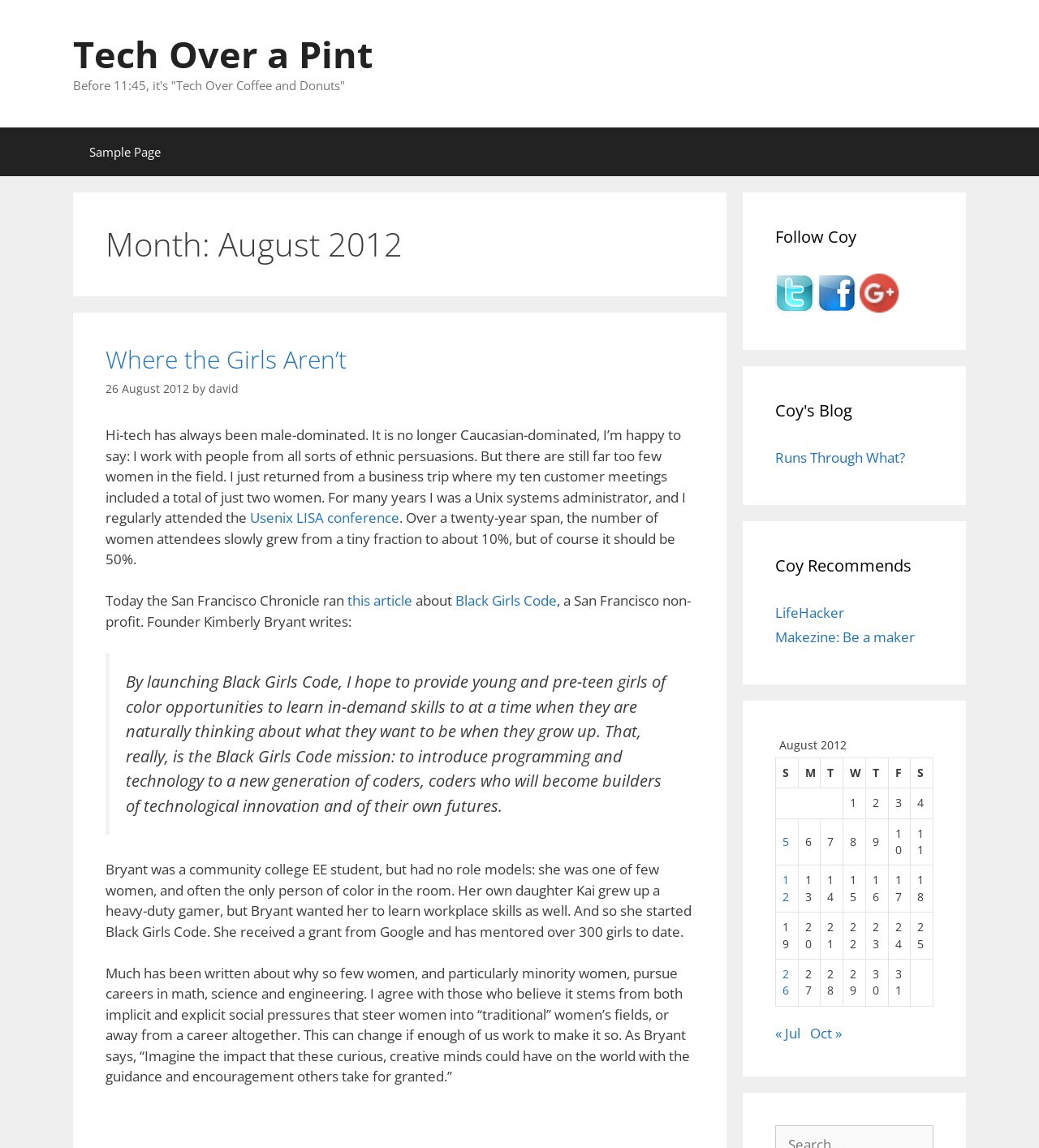Utilize the details in the image to give a detailed response to the question: Who is the founder of Black Girls Code?

The founder of Black Girls Code is mentioned in the blog post as Kimberly Bryant, who is quoted in the article and described as the founder of the organization.